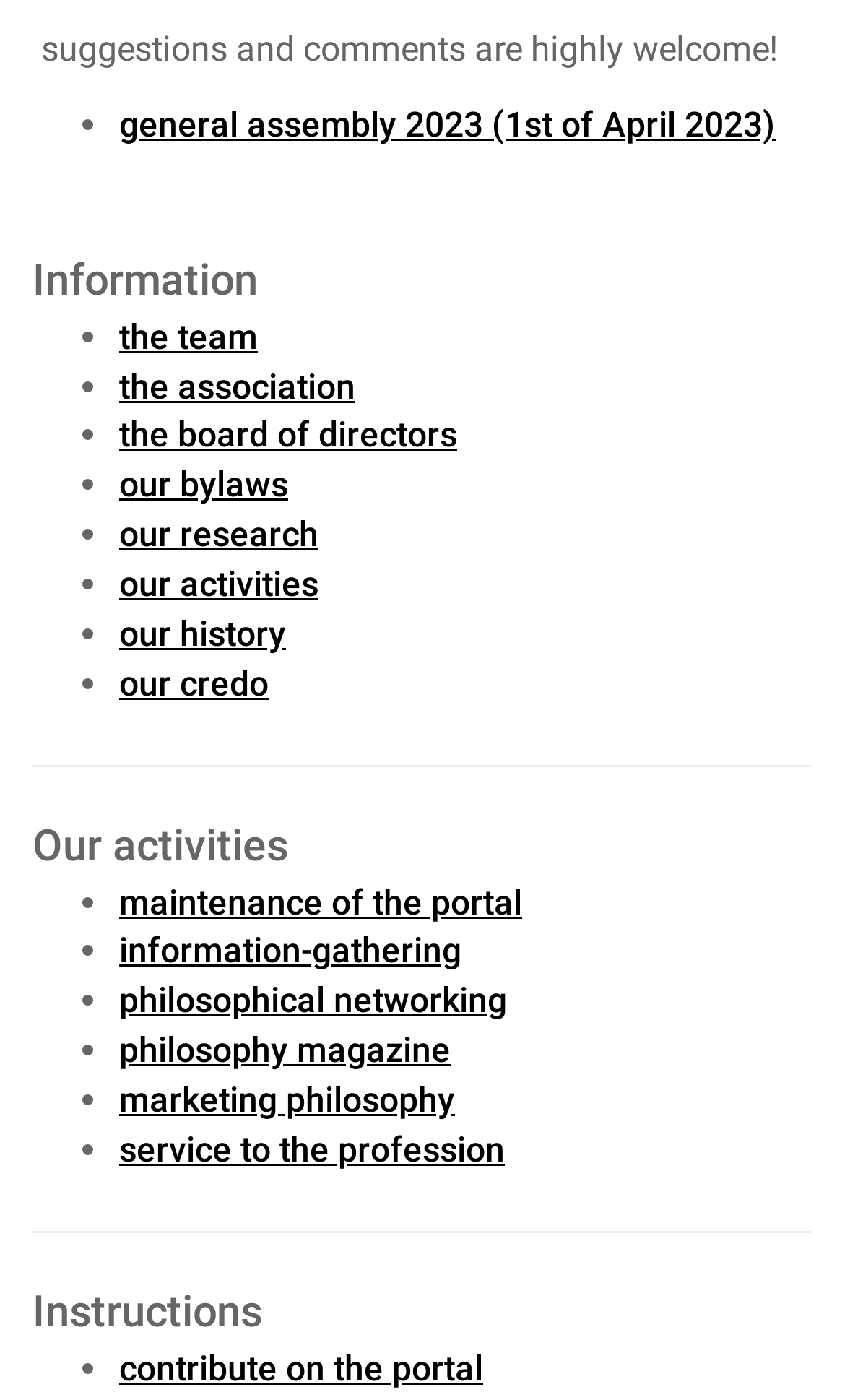Identify the bounding box coordinates for the element you need to click to achieve the following task: "contribute on the portal". Provide the bounding box coordinates as four float numbers between 0 and 1, in the form [left, top, right, bottom].

[0.141, 0.962, 0.572, 0.992]